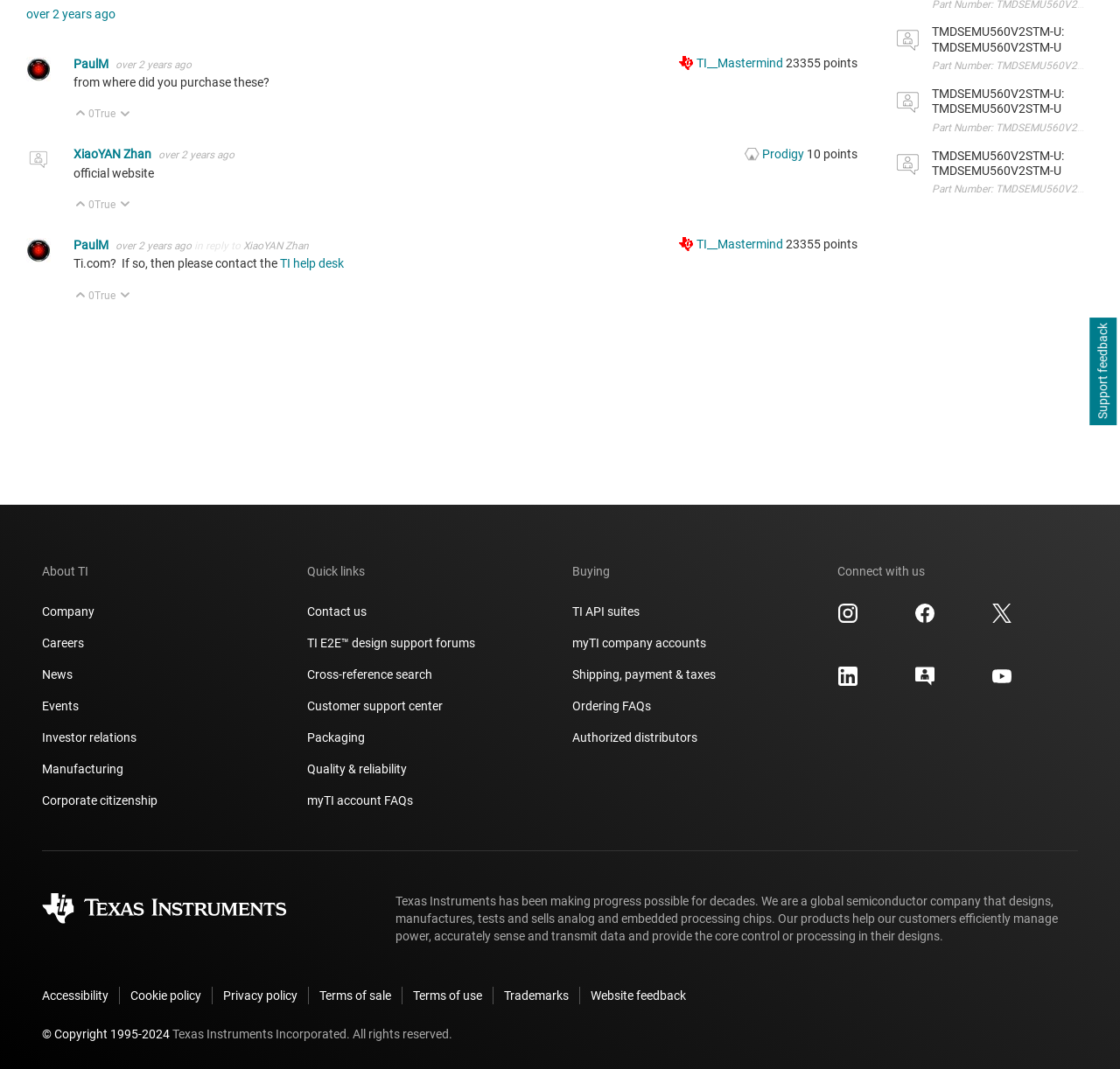Specify the bounding box coordinates (top-left x, top-left y, bottom-right x, bottom-right y) of the UI element in the screenshot that matches this description: Trademarks

[0.44, 0.923, 0.517, 0.939]